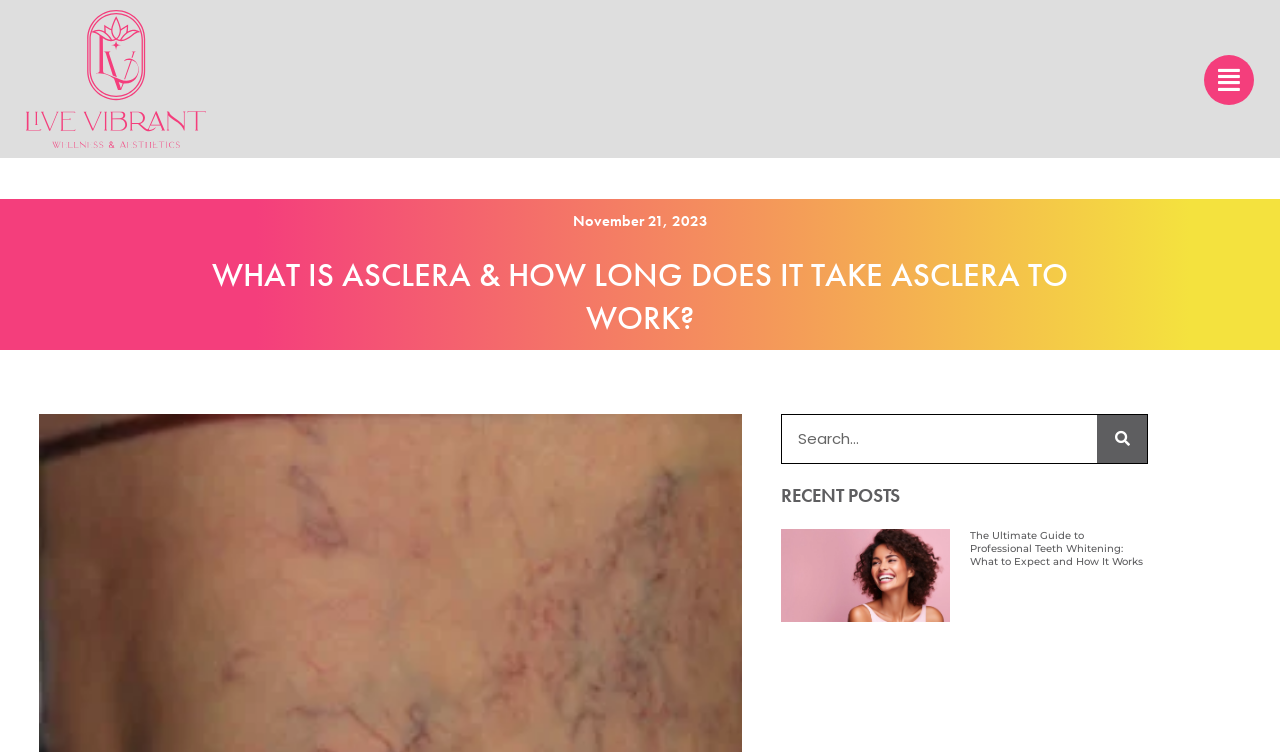What is the name of the MedSpa? Analyze the screenshot and reply with just one word or a short phrase.

Live Vibrant MedSpa